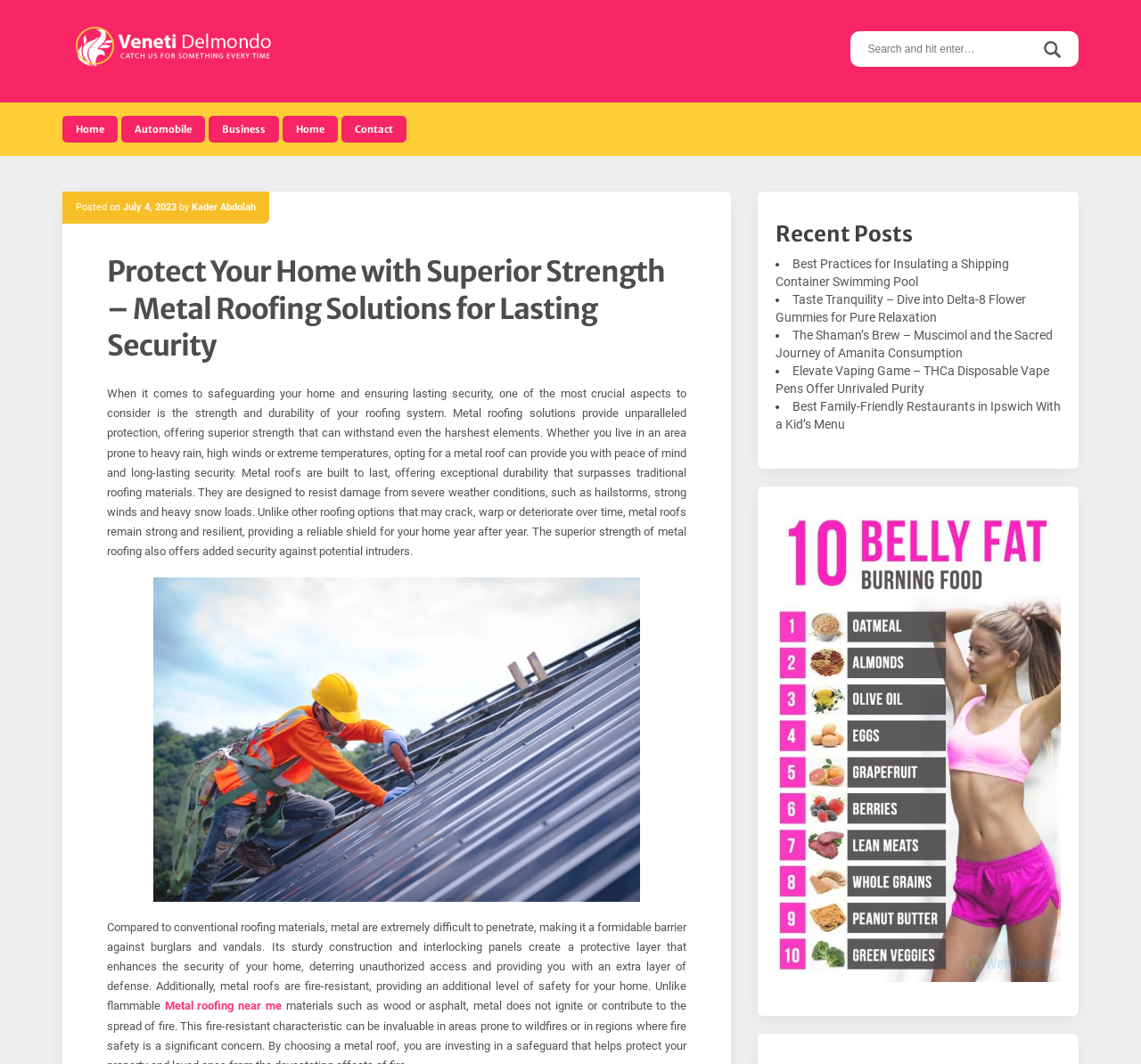Pinpoint the bounding box coordinates of the clickable element to carry out the following instruction: "Check the 'Latest Posts'."

None